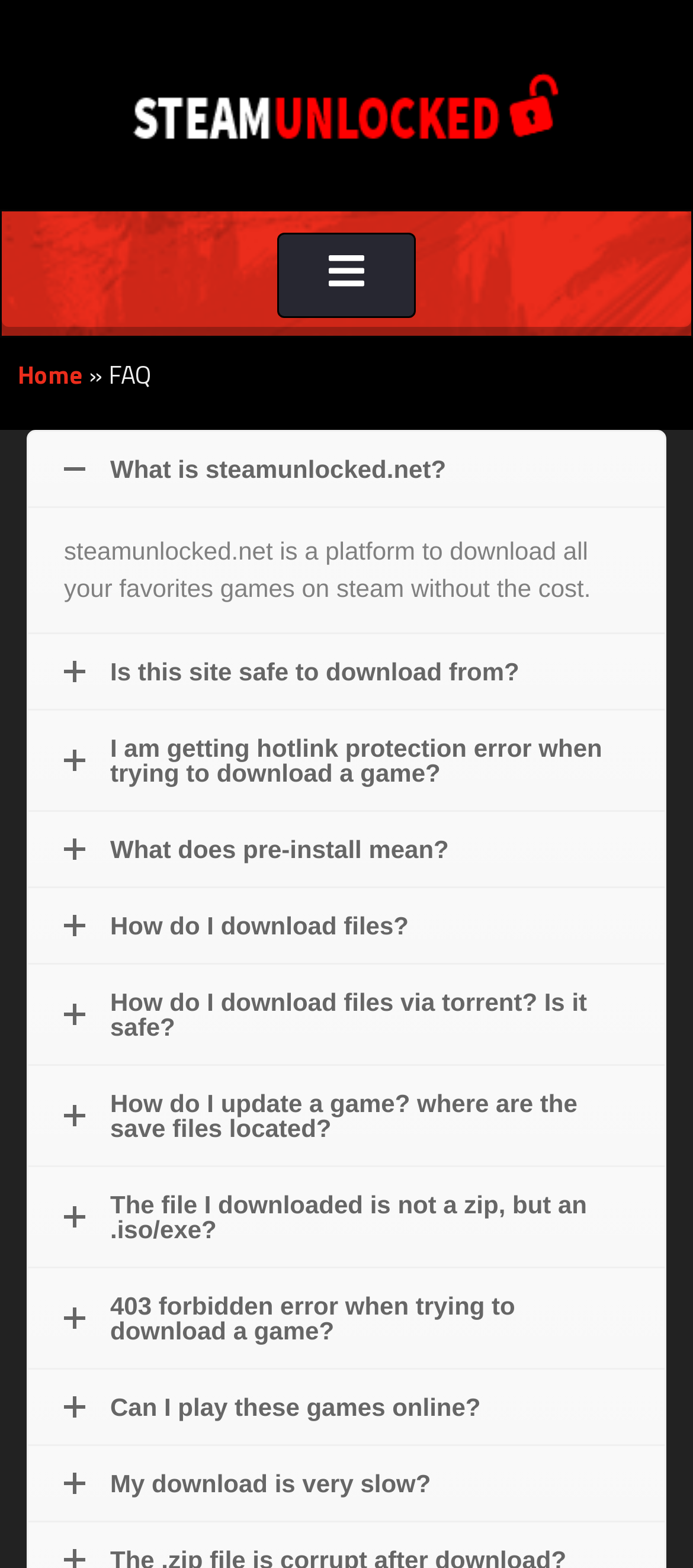Please determine the bounding box coordinates for the UI element described as: "What is steamunlocked.net?".

[0.041, 0.275, 0.959, 0.323]